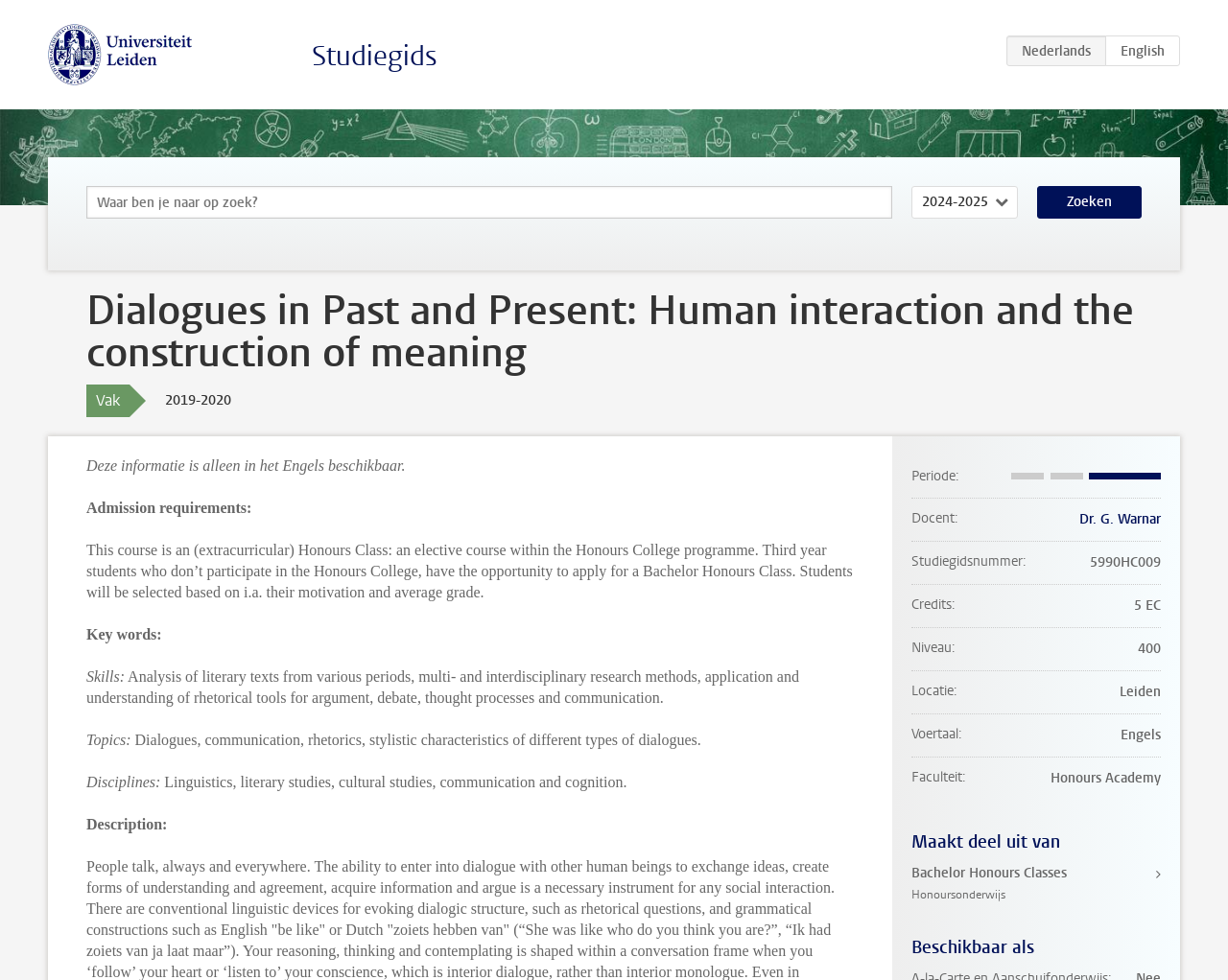Find the bounding box coordinates for the element that must be clicked to complete the instruction: "View course description". The coordinates should be four float numbers between 0 and 1, indicated as [left, top, right, bottom].

[0.07, 0.833, 0.136, 0.849]